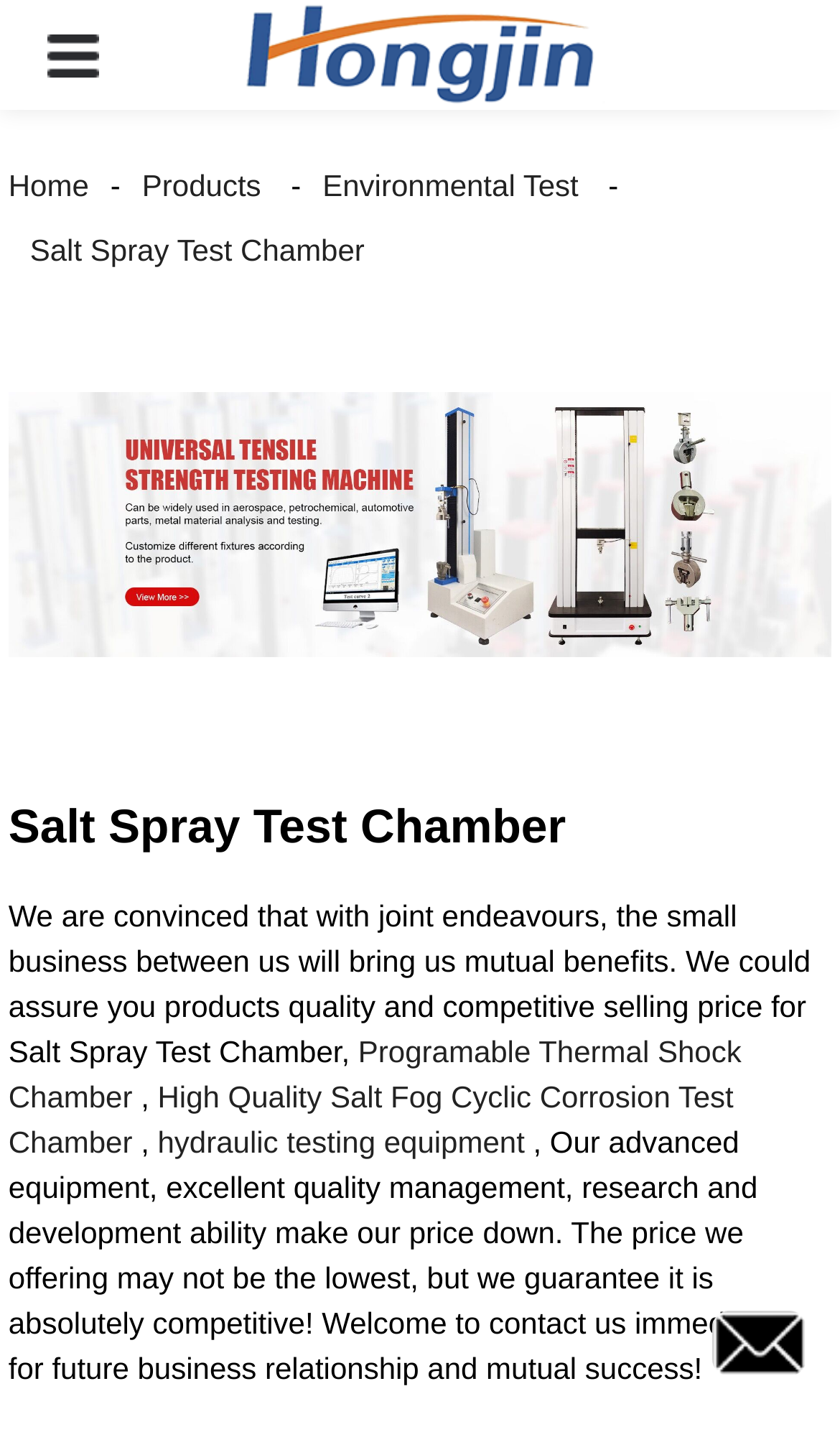Answer the following query with a single word or phrase:
What is the main product of this website?

Salt Spray Test Chamber